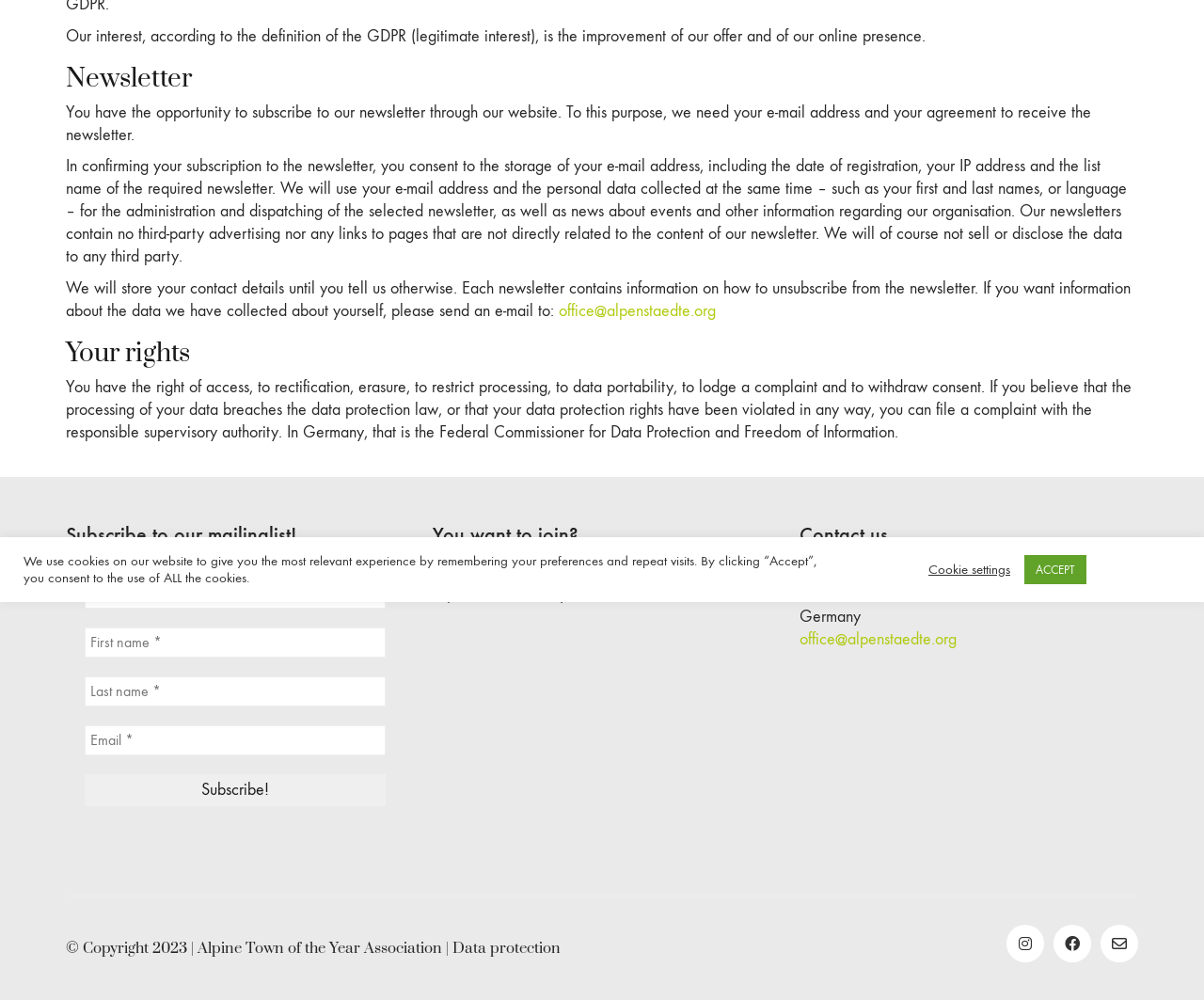Given the description of a UI element: "Find out more...", identify the bounding box coordinates of the matching element in the webpage screenshot.

[0.499, 0.583, 0.583, 0.606]